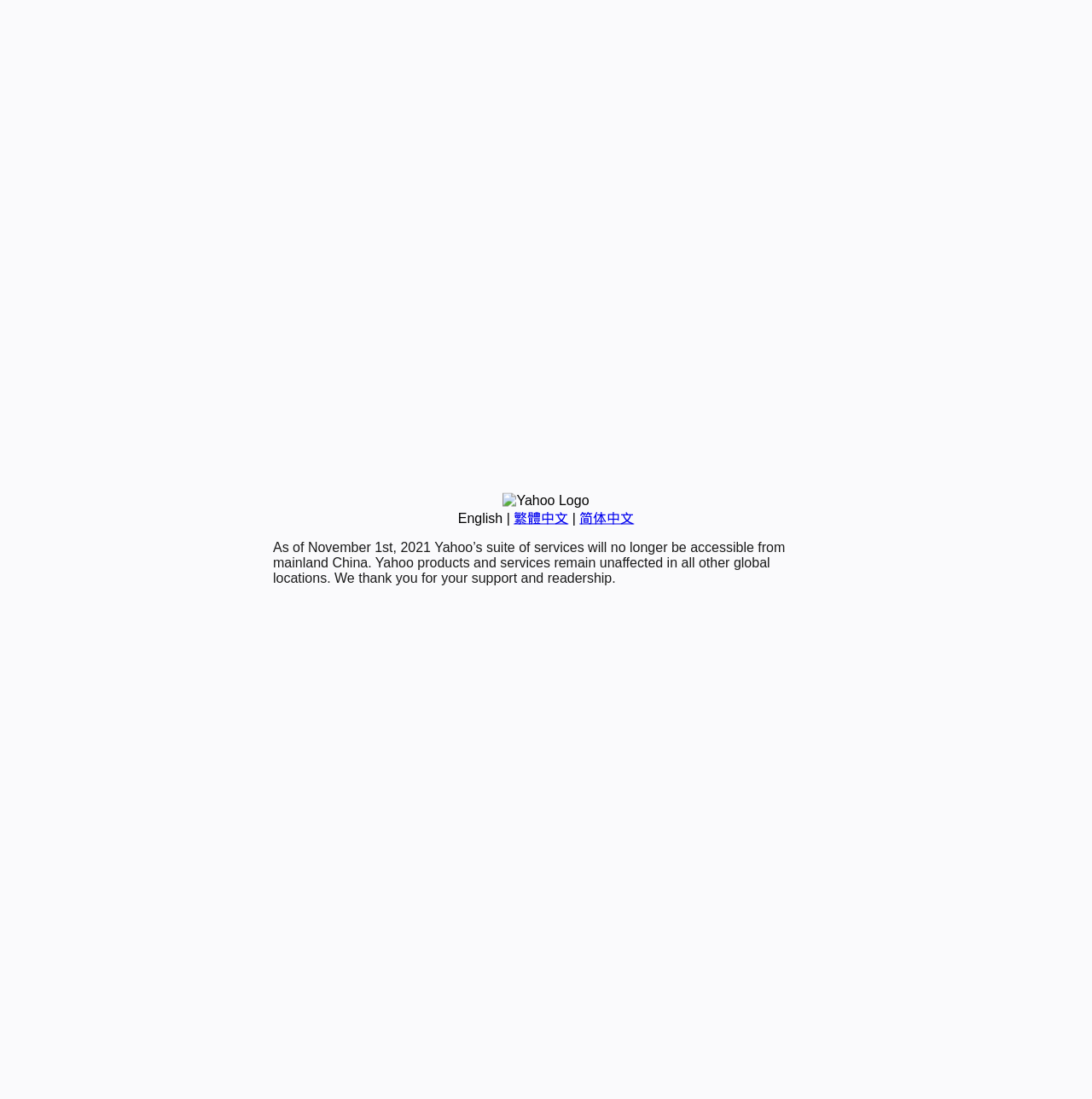Find and provide the bounding box coordinates for the UI element described with: "繁體中文".

[0.47, 0.465, 0.52, 0.478]